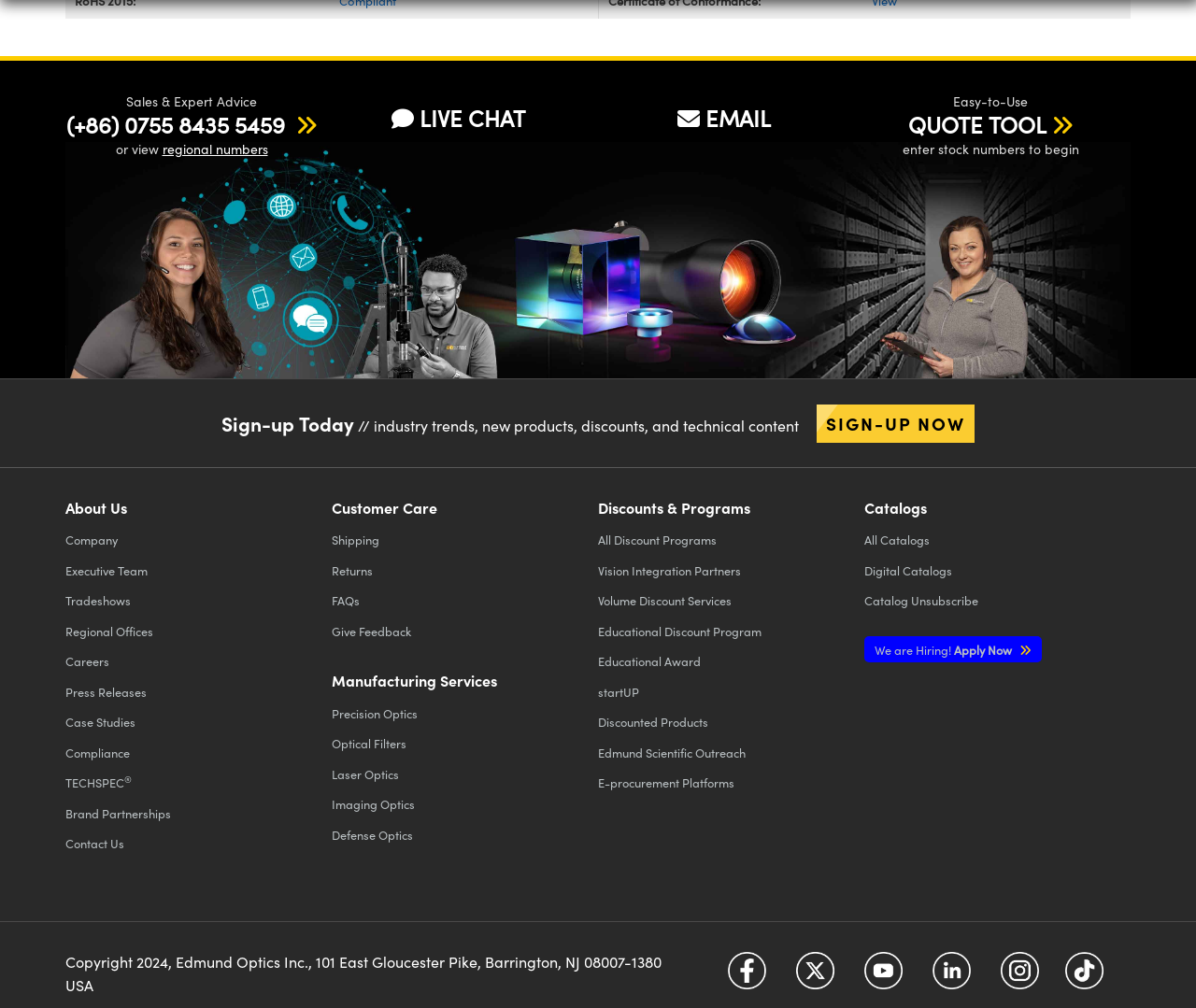Please identify the bounding box coordinates of the element that needs to be clicked to execute the following command: "Sign-up for industry trends and new products". Provide the bounding box using four float numbers between 0 and 1, formatted as [left, top, right, bottom].

[0.683, 0.401, 0.815, 0.44]